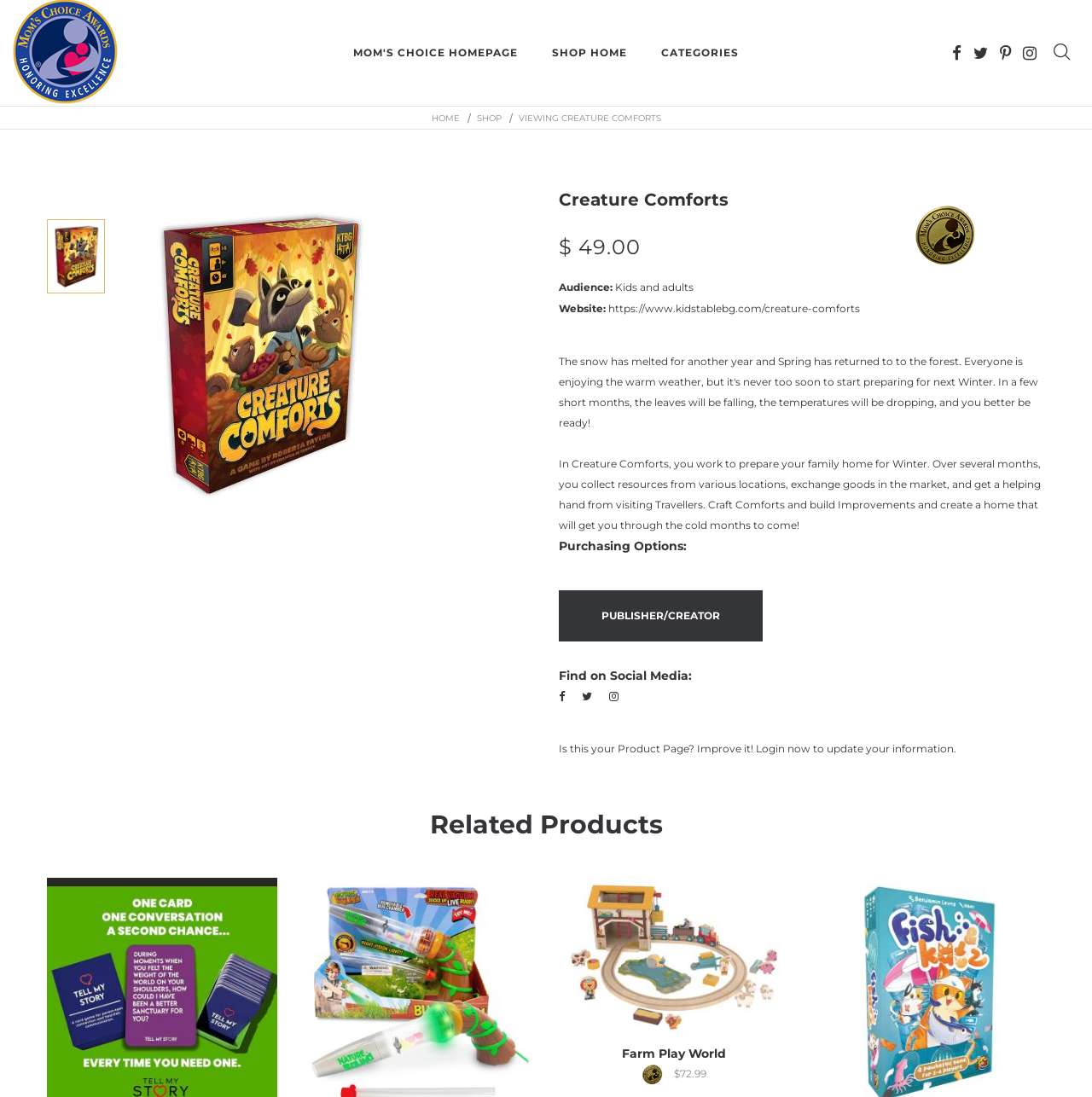Please reply to the following question using a single word or phrase: 
What is the name of the product?

Creature Comforts